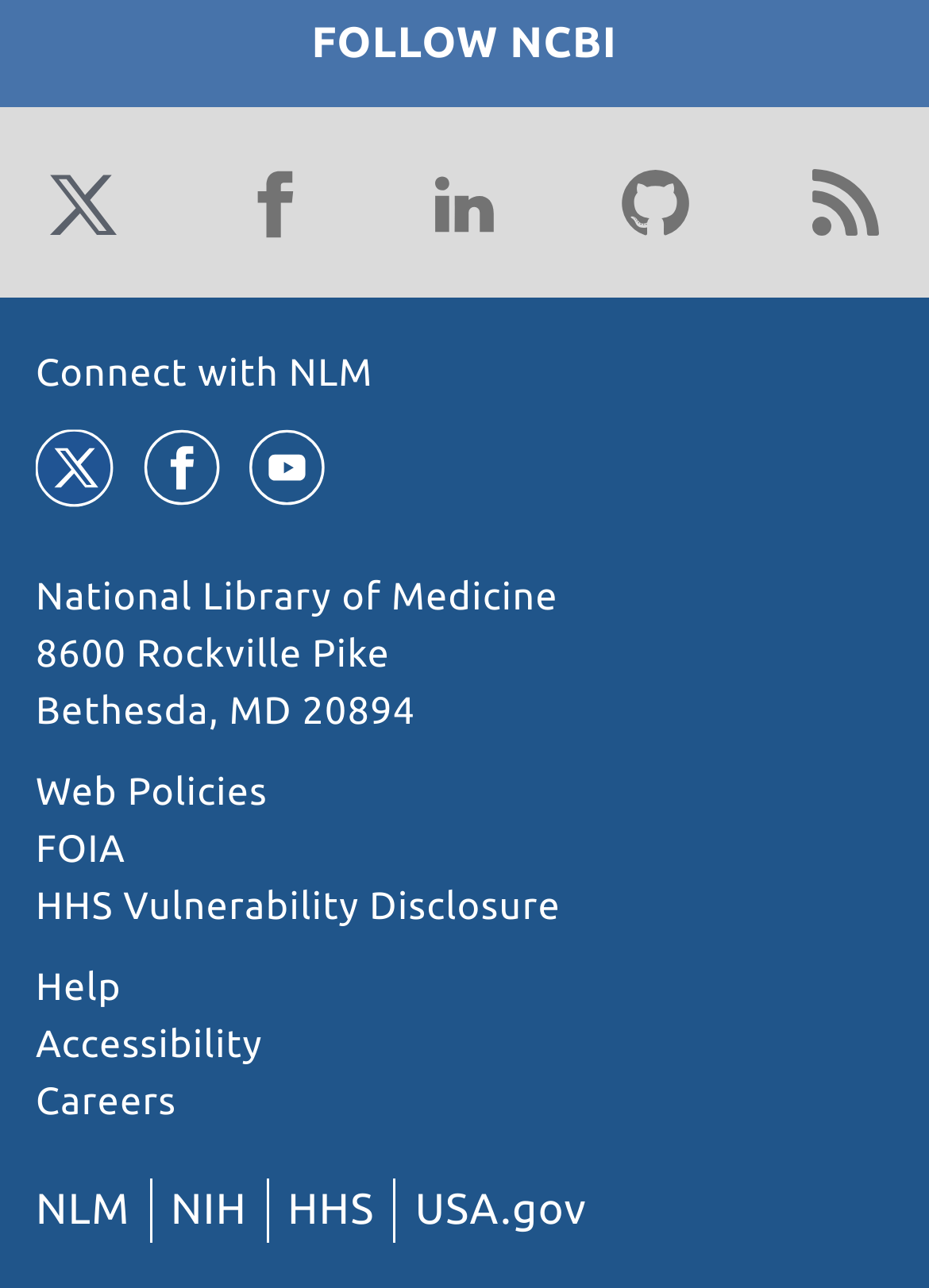Review the image closely and give a comprehensive answer to the question: How many images are there in the social media links?

I counted the number of images in the social media links by looking at the images associated with the links of Twitter, Facebook, LinkedIn, GitHub, and Youtube.